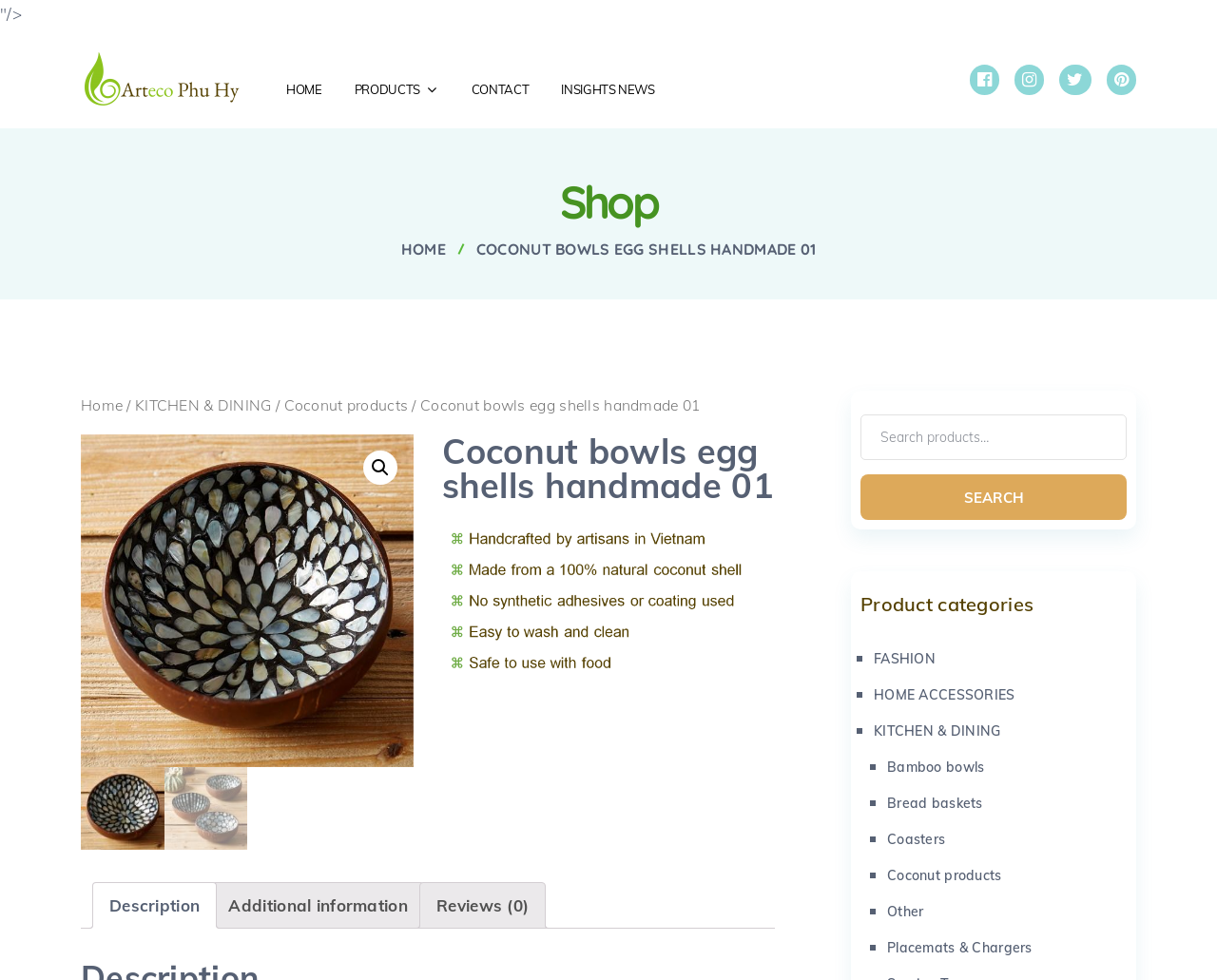Locate the bounding box coordinates of the clickable region to complete the following instruction: "Search for something."

[0.707, 0.423, 0.926, 0.47]